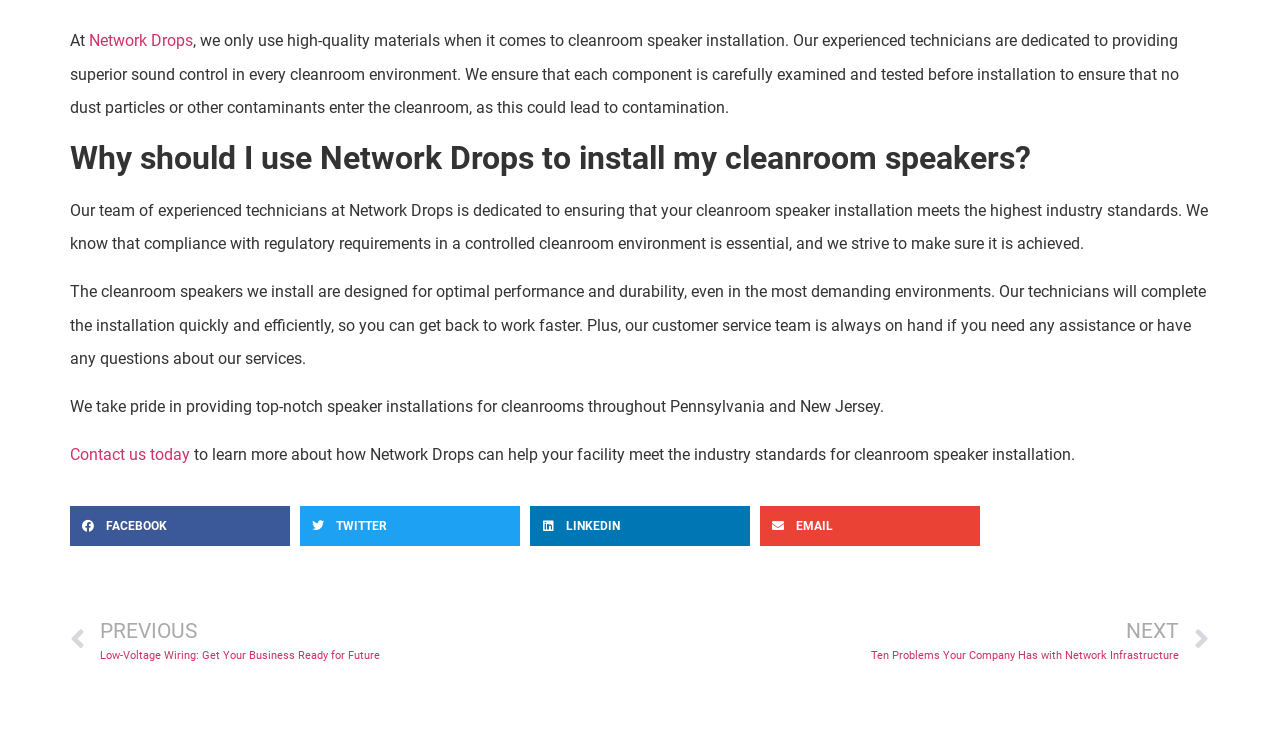Answer the question below with a single word or a brief phrase: 
Where does Network Drops provide cleanroom speaker installation services?

Pennsylvania and New Jersey